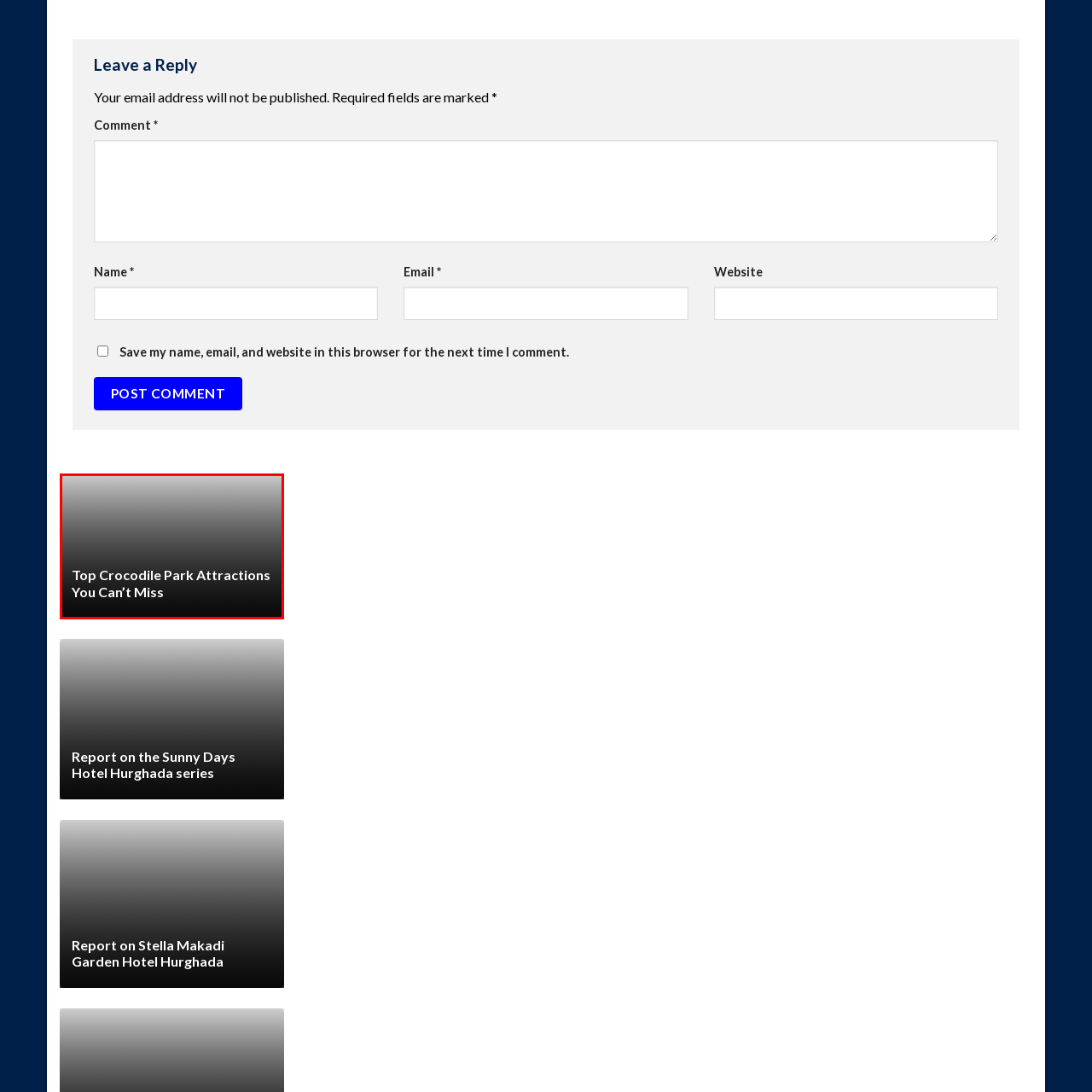Deliver a detailed explanation of the elements found in the red-marked area of the image.

The image prominently features the text "Top Crocodile Park Attractions You Can’t Miss," presented in a bold and eye-catching font. The background transitions from a subtle gradient to a darker hue, enhancing the visibility of the text. This graphic likely serves to highlight key experiences or notable activities available at a crocodile park, aimed at attracting visitors and encouraging exploration of the park’s offerings. This captivating title invites readers to discover exciting adventures in a unique wildlife setting.